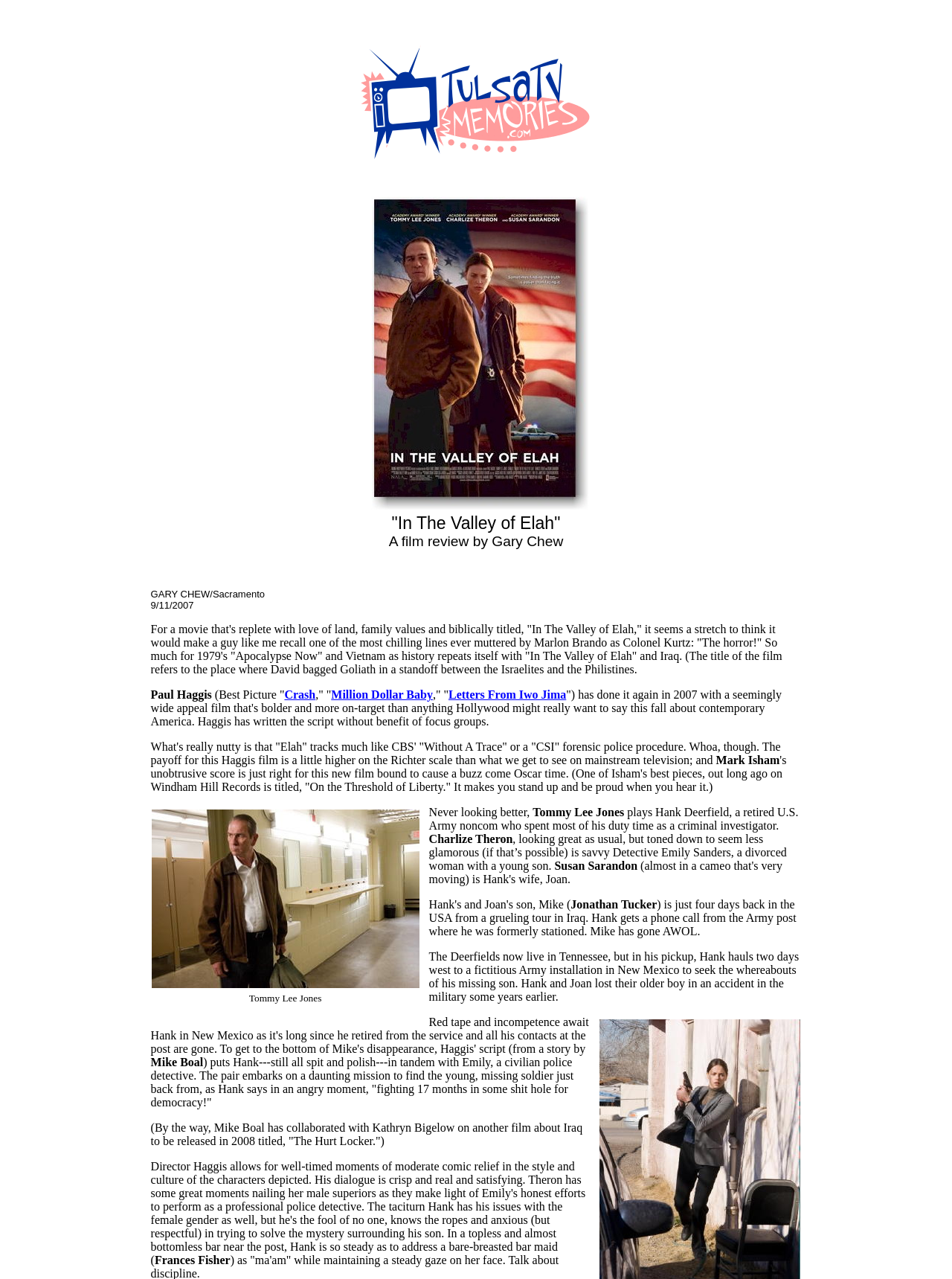Describe all the significant parts and information present on the webpage.

The webpage is a film review of "In The Valley of Elah" by Gary Chew. At the top, there is a link to "Tulsa TV Memories" accompanied by an image with the same name. To the right of this link, there is a small, empty space, and then an image of the film "In The Valley of Elah". Below this image, the title of the review "A film review by Gary Chew" is written, followed by the reviewer's name and the date of the review, "9/11/2007".

The main content of the review is a long, descriptive text that discusses the film's themes, plot, and characters. The text is divided into several paragraphs, each focusing on a different aspect of the film. The reviewer mentions the film's director, Paul Haggis, and his previous work, including "Crash" and "Million Dollar Baby". The text also discusses the film's storyline, which involves a retired U.S. Army noncom, Hank Deerfield, played by Tommy Lee Jones, who searches for his missing son, Mike, with the help of Detective Emily Sanders, played by Charlize Theron.

Throughout the review, there are several images of the film's cast, including Tommy Lee Jones, Charlize Theron, Susan Sarandon, and Jonathan Tucker. These images are scattered throughout the text, often accompanying the paragraphs that discuss the characters they portray.

At the bottom of the page, there is a table with two rows, each containing an image of Tommy Lee Jones and an empty cell. The table appears to be a layout element, used to organize the content on the page.

Overall, the webpage is a detailed and informative film review, with a focus on the plot, characters, and themes of "In The Valley of Elah". The use of images and a clear, organized layout makes the page easy to navigate and understand.